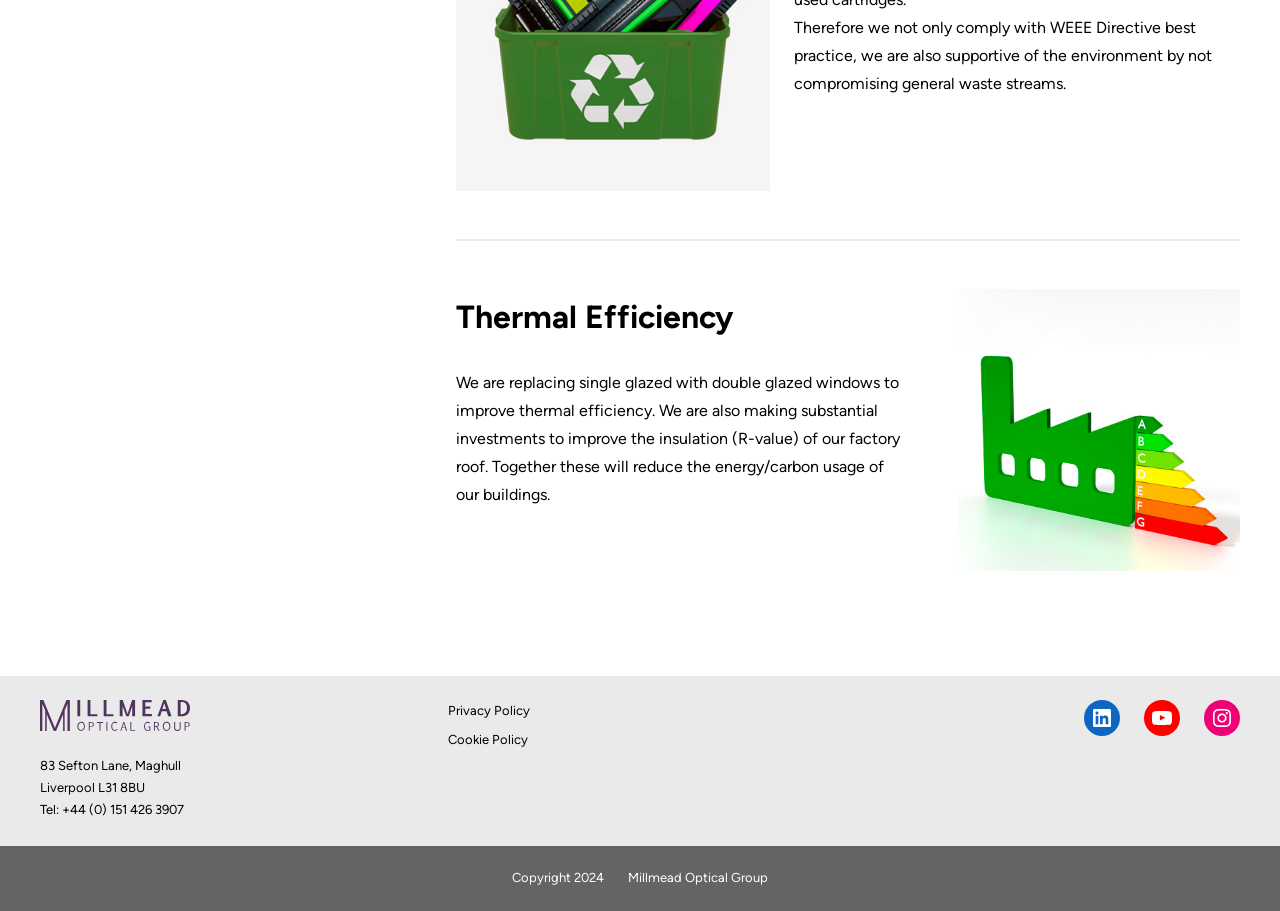What is the year of copyright for Millmead Optical Group?
Please give a detailed and elaborate explanation in response to the question.

The copyright year for Millmead Optical Group is mentioned in the footer section of the webpage, which indicates that the content is copyrighted as of 2024.